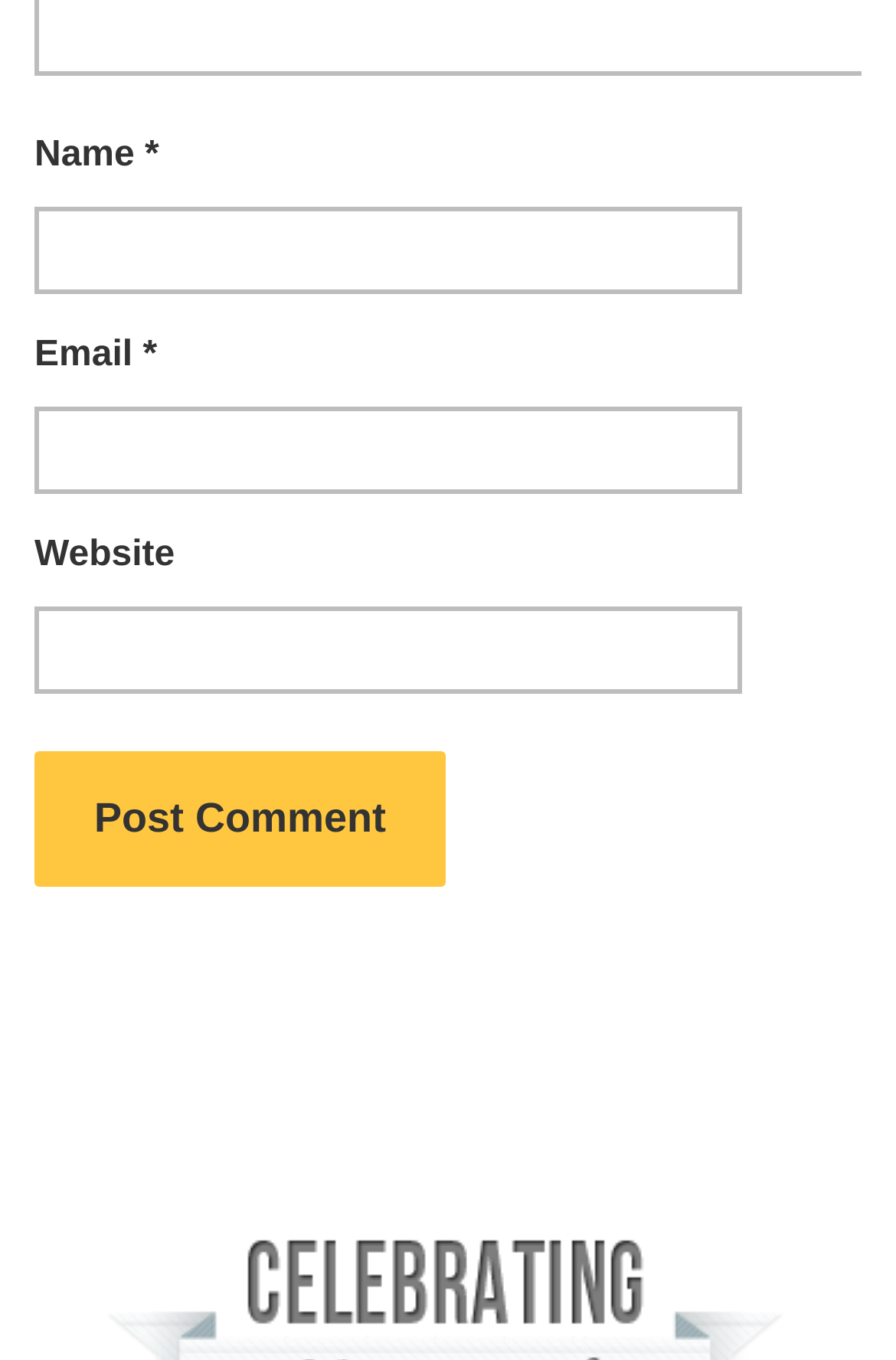What is the purpose of the button at the bottom?
Could you answer the question with a detailed and thorough explanation?

The purpose of the button at the bottom is to 'Post Comment' because it is labeled as such, and it is likely that the form is used to submit a comment.